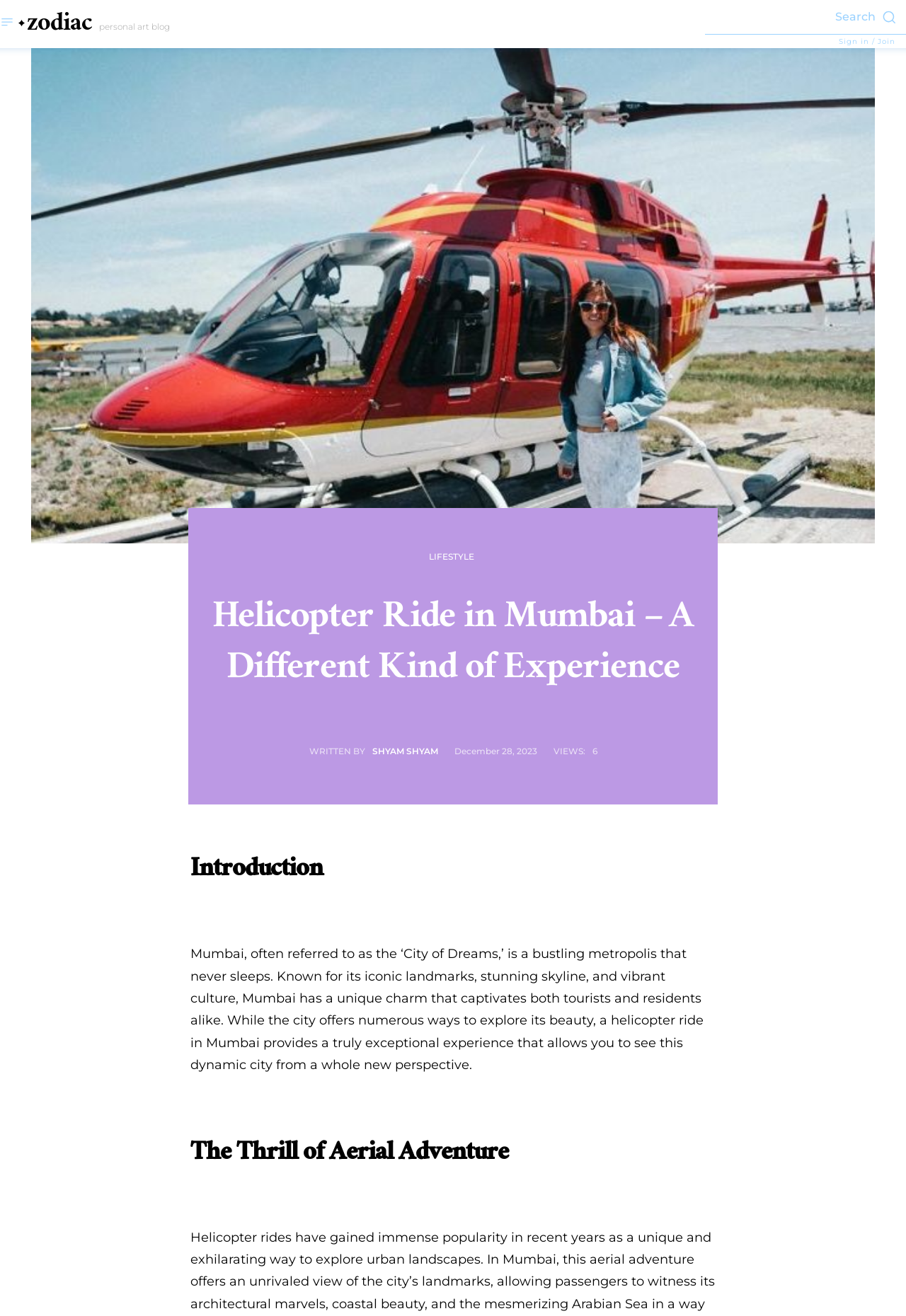Analyze the image and give a detailed response to the question:
What is the name of the city described in the article?

The article starts with an introduction to a city, which is referred to as the 'City of Dreams.' The description of the city's landmarks, skyline, and culture suggests that the city is Mumbai.